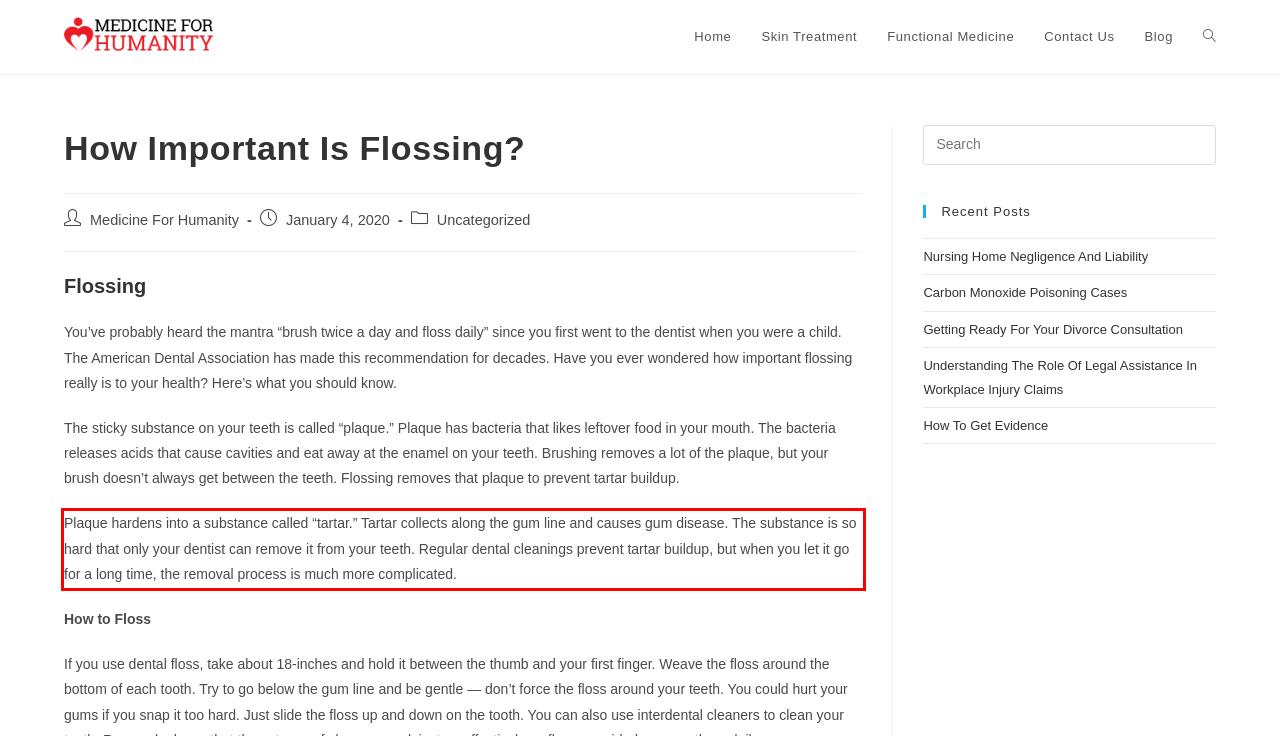Given a screenshot of a webpage, locate the red bounding box and extract the text it encloses.

Plaque hardens into a substance called “tartar.” Tartar collects along the gum line and causes gum disease. The substance is so hard that only your dentist can remove it from your teeth. Regular dental cleanings prevent tartar buildup, but when you let it go for a long time, the removal process is much more complicated.